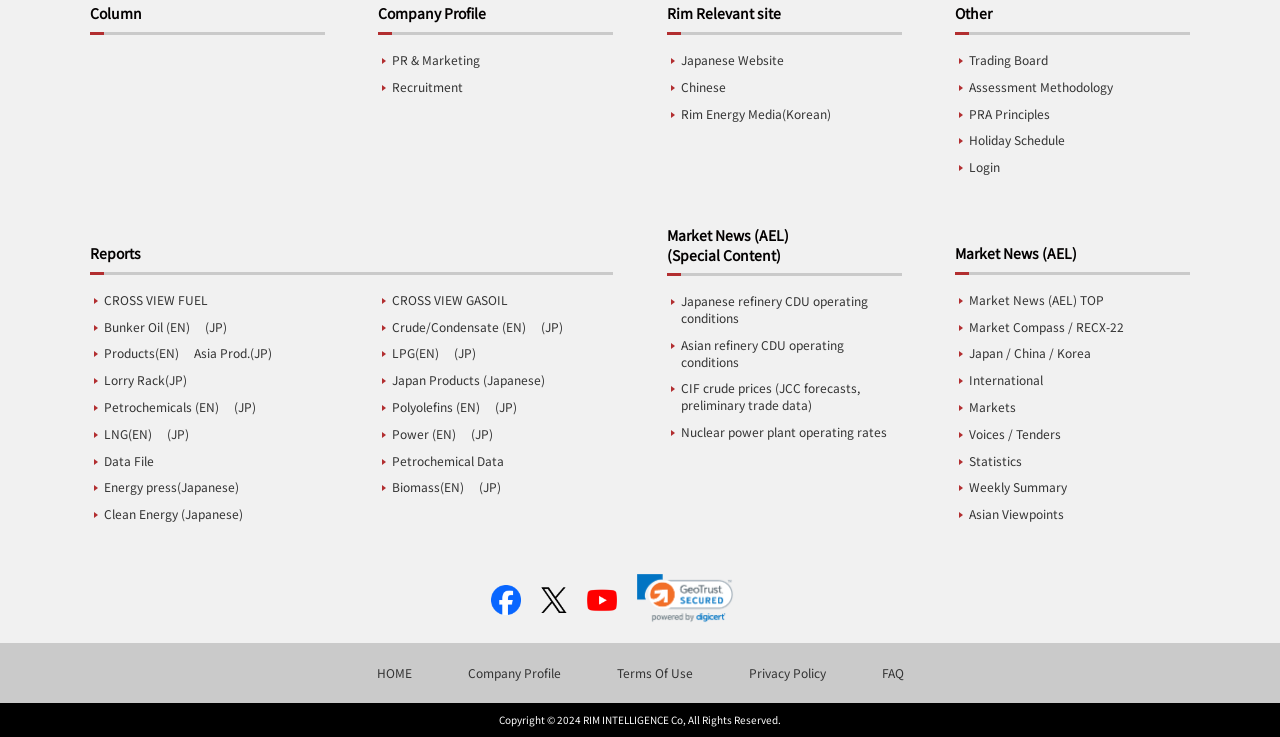Please locate the bounding box coordinates of the element that should be clicked to complete the given instruction: "Access Japanese Website".

[0.521, 0.064, 0.616, 0.1]